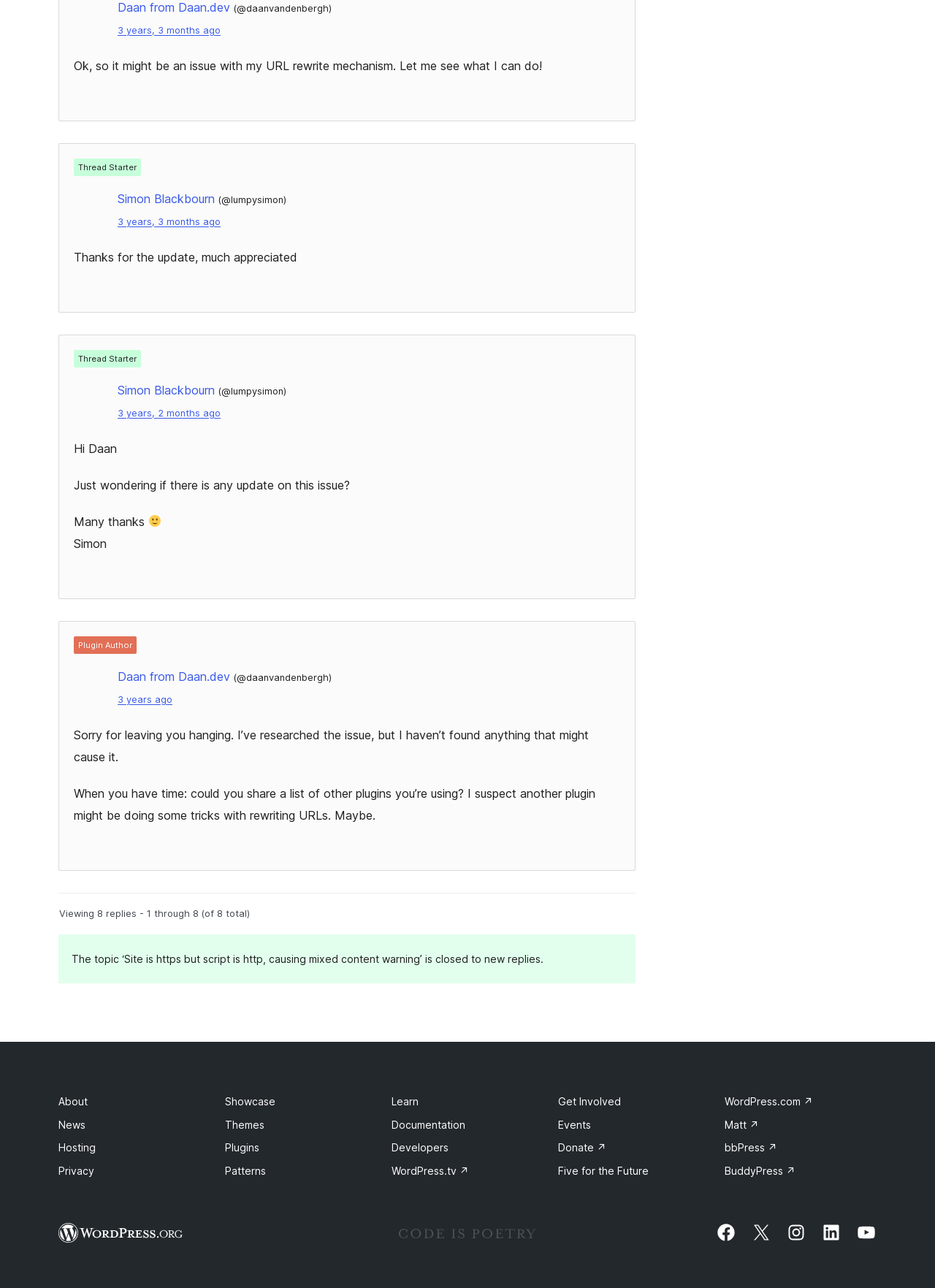How many replies are there in this topic?
From the image, respond with a single word or phrase.

8